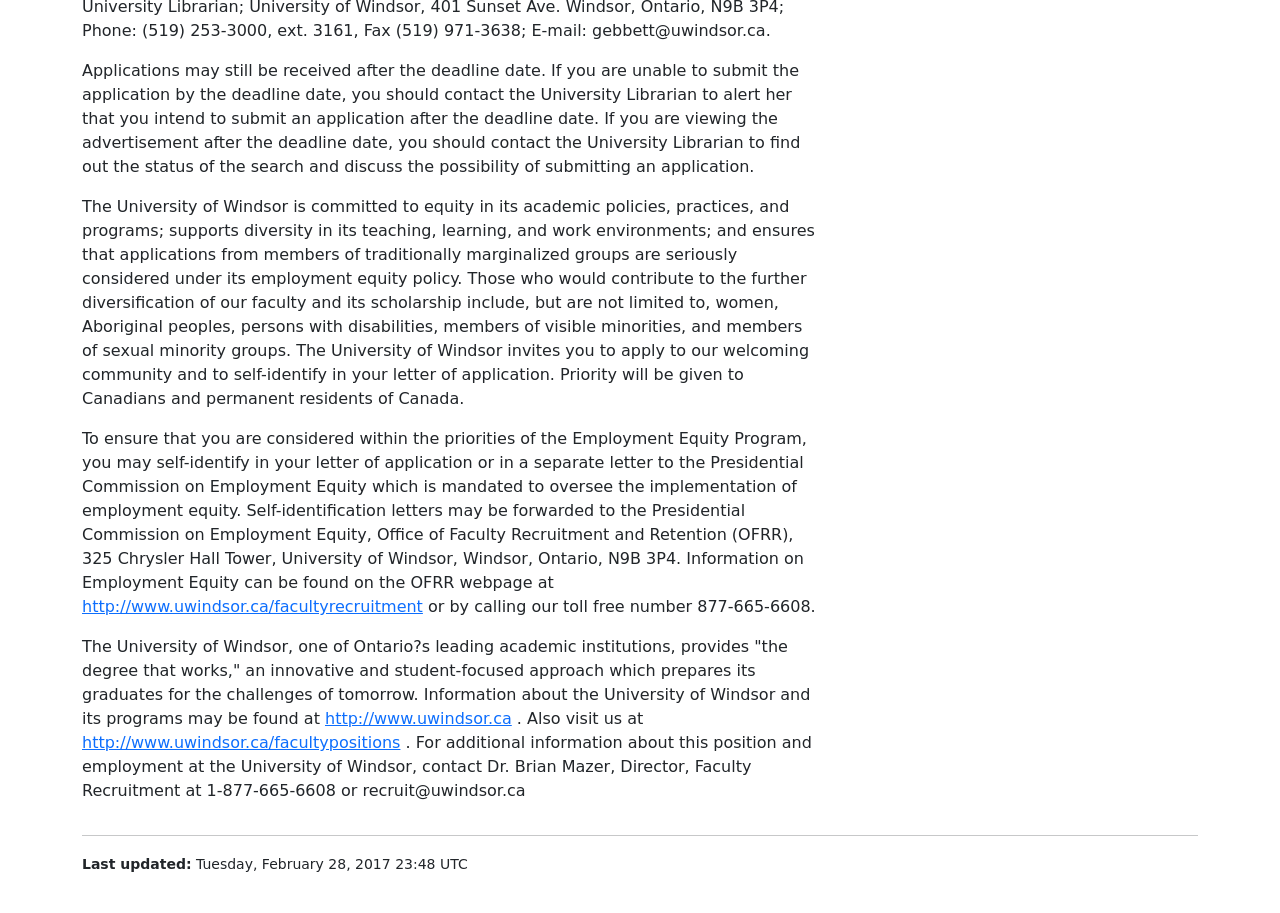Please examine the image and provide a detailed answer to the question: What is the URL for Faculty Recruitment webpage?

The URL for Faculty Recruitment webpage is provided in the fourth paragraph of the webpage, which is http://www.uwindsor.ca/facultyrecruitment.